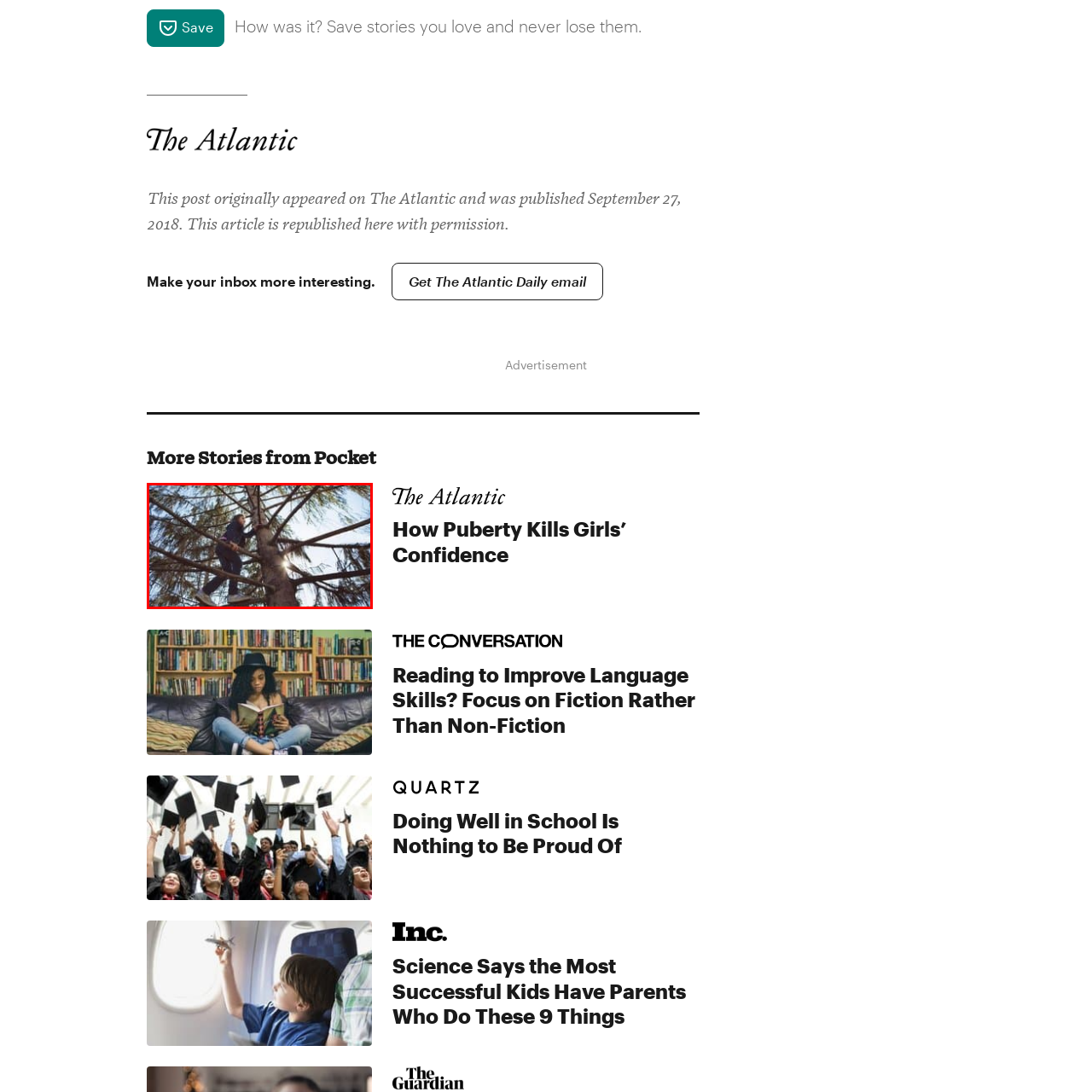Give a detailed account of the visual elements present in the image highlighted by the red border.

A young person climbs an evergreen tree, skillfully navigating its sturdy branches. Dressed in a dark hoodie and comfortable pants, they appear focused and determined as they ascend. Sunlight filters through the leaves, casting a warm glow on the scene and highlighting the textures of the tree bark and foliage. This image captures the spirit of adventure and the joy of exploring nature, evoking a sense of freedom and childhood curiosity.